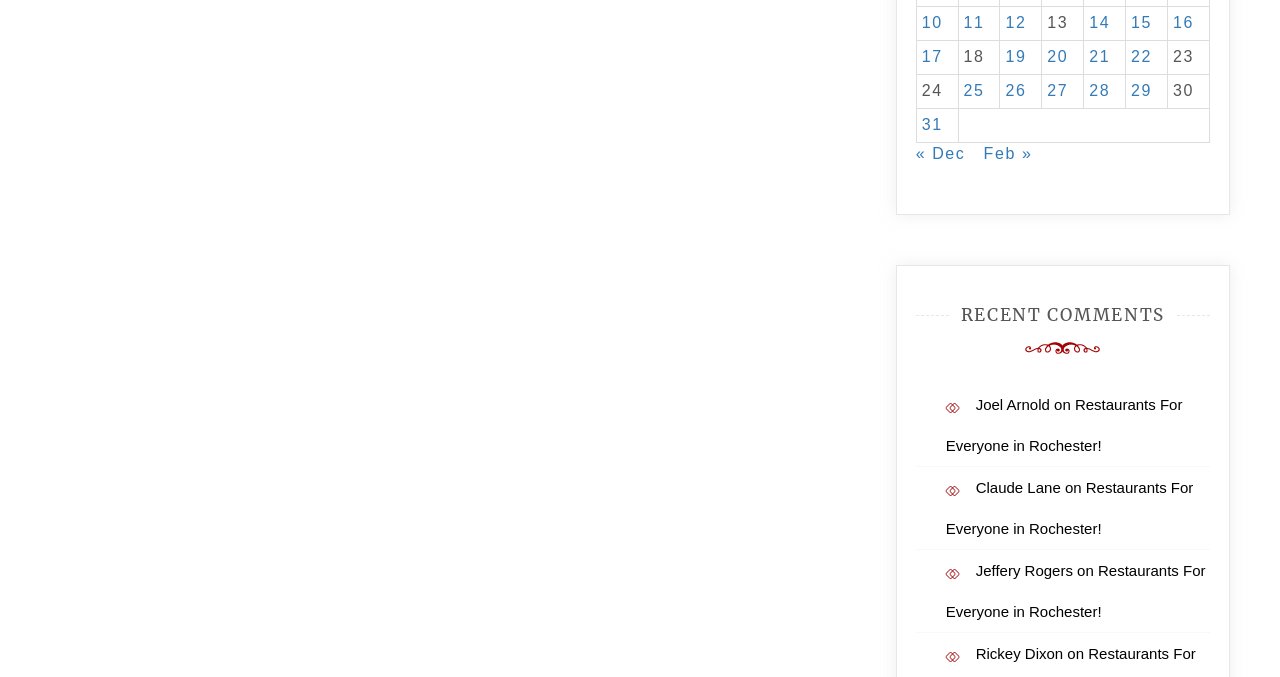Provide a single word or phrase to answer the given question: 
What is the previous month?

Dec